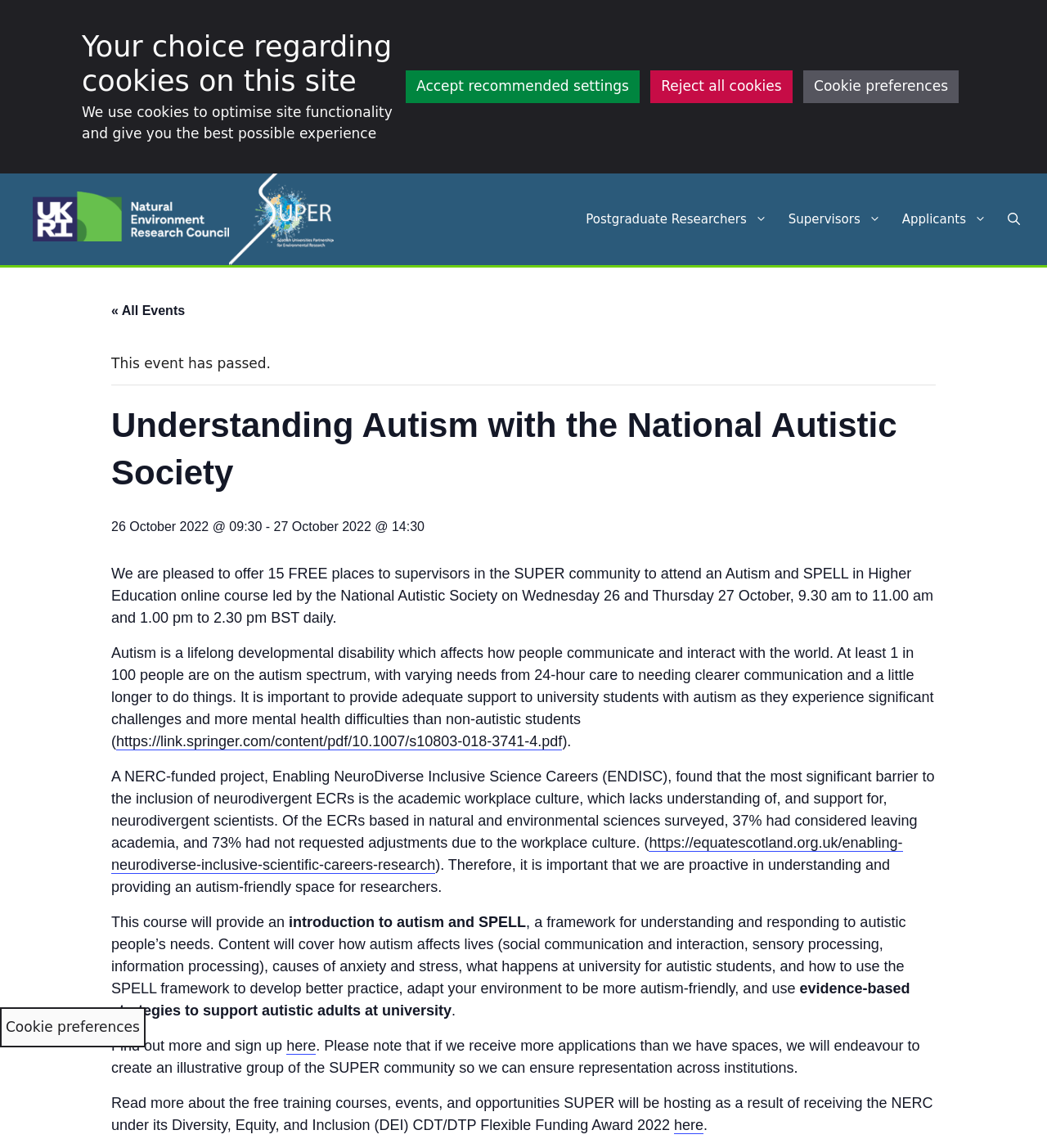What is the event about?
Based on the image, answer the question in a detailed manner.

The event is about understanding autism and SPELL in higher education, which is an online course led by the National Autistic Society. The course aims to provide an introduction to autism and SPELL, a framework for understanding and responding to autistic people's needs.